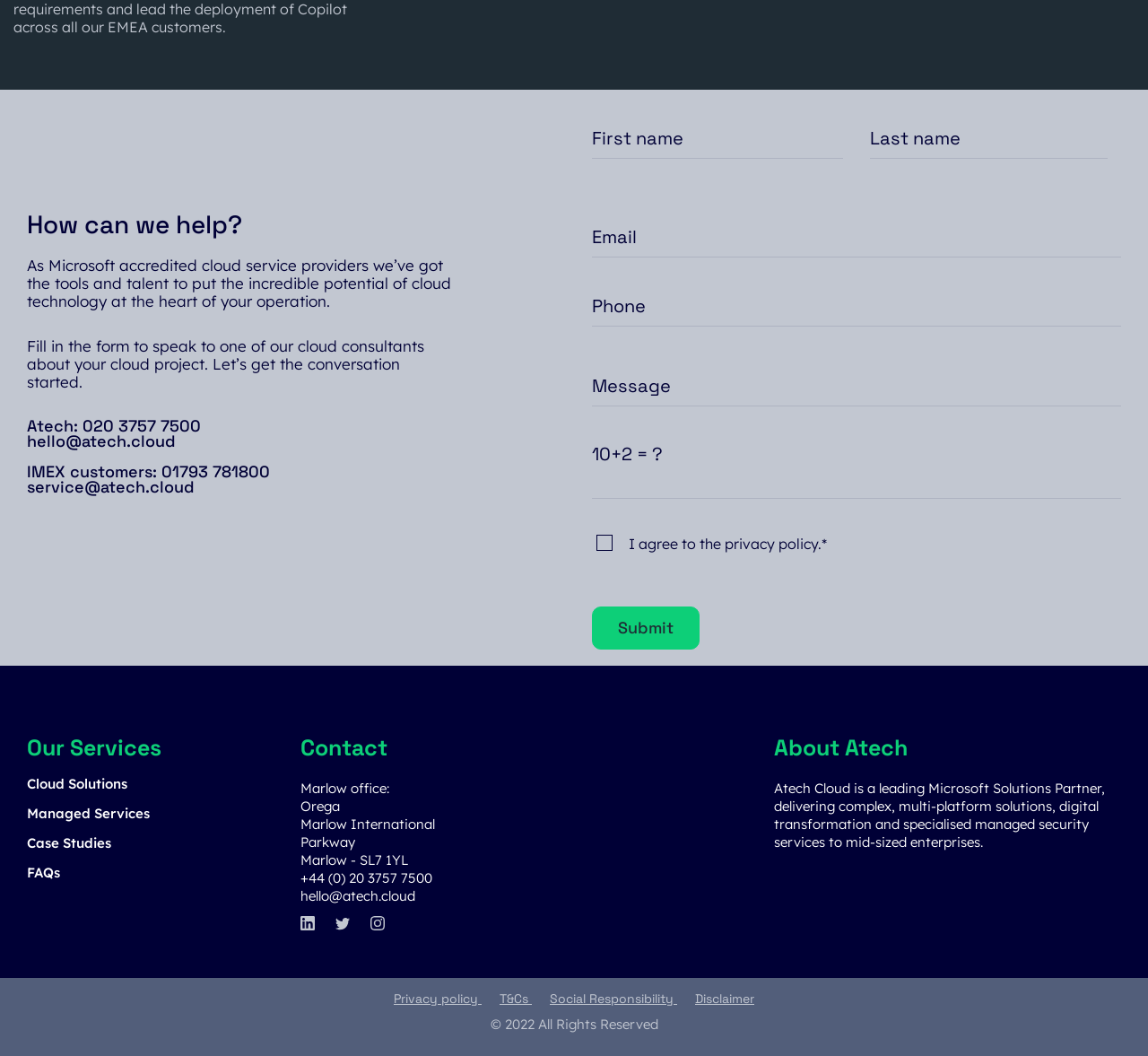Determine the bounding box of the UI component based on this description: "Cloud Solutions". The bounding box coordinates should be four float values between 0 and 1, i.e., [left, top, right, bottom].

[0.023, 0.734, 0.111, 0.75]